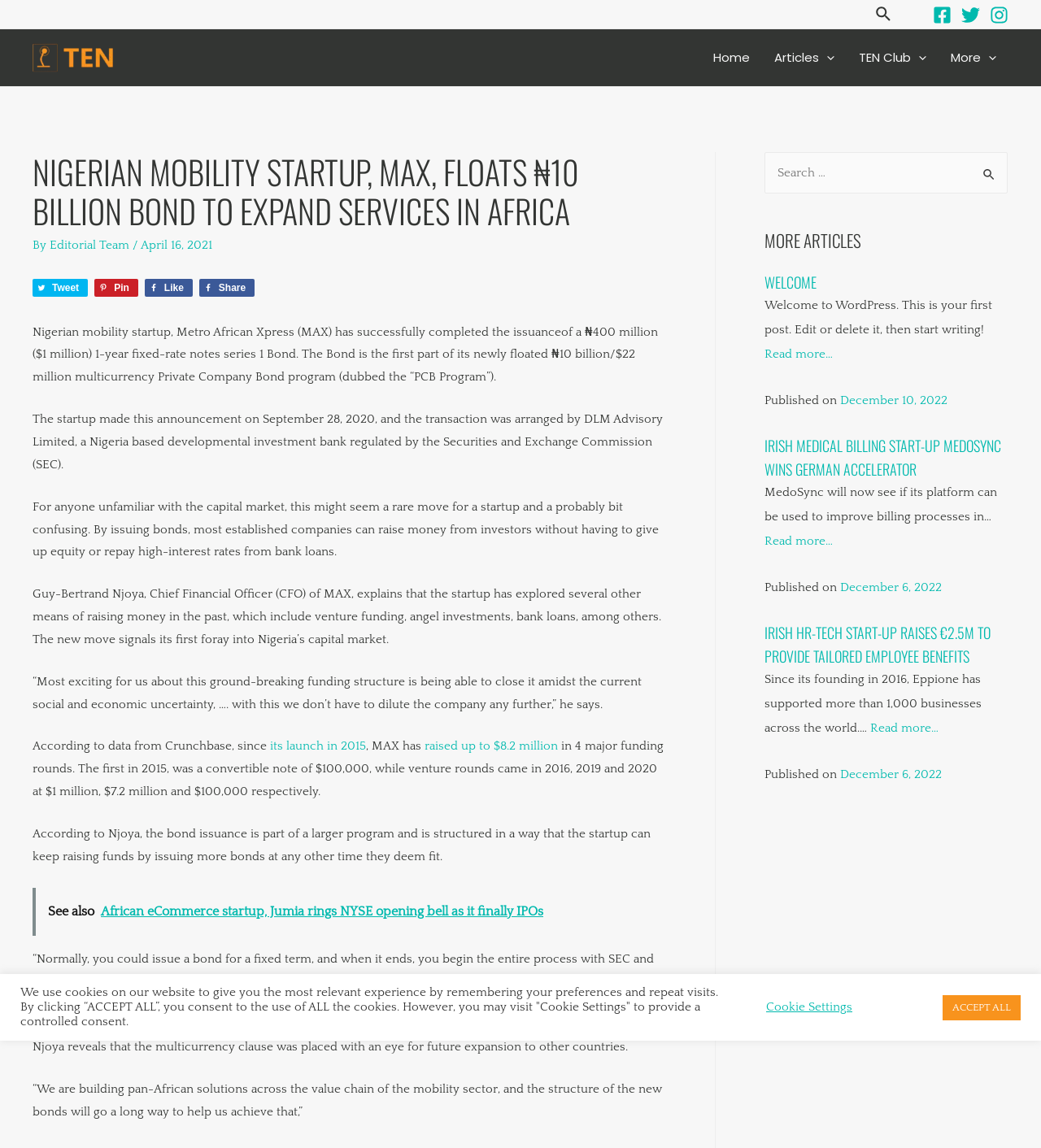Determine the bounding box for the UI element that matches this description: "privacy policy".

None